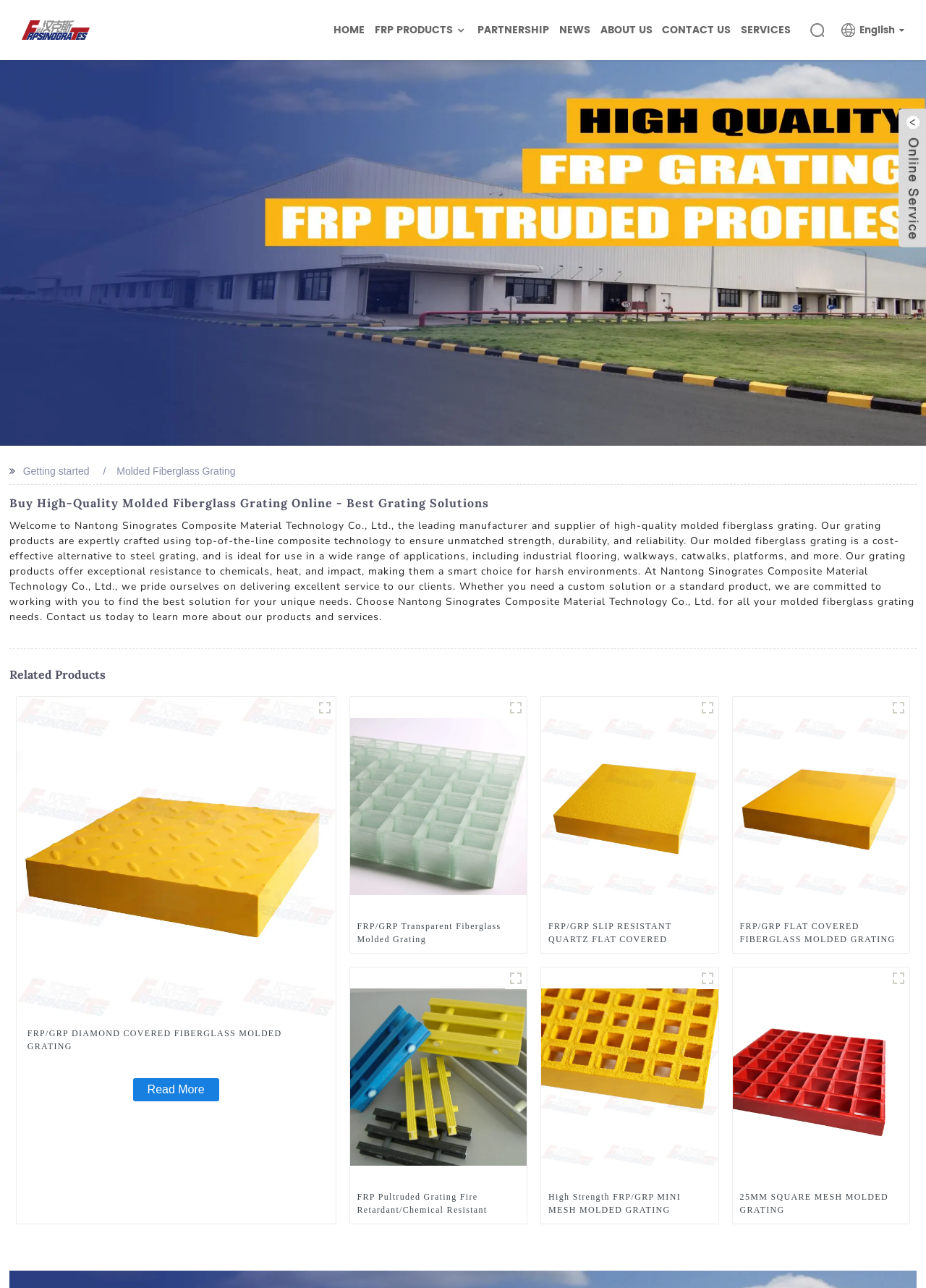Generate a comprehensive description of the webpage.

This webpage is about a company that manufactures and supplies high-quality molded fiberglass grating products. At the top of the page, there is a logo and a navigation menu with links to different sections of the website, including "HOME", "FRP PRODUCTS", "PARTNERSHIP", "NEWS", "ABOUT US", "CONTACT US", and "SERVICES". 

Below the navigation menu, there is a large image that spans the entire width of the page. 

The main content of the page starts with a heading that reads "Buy High-Quality Molded Fiberglass Grating Online - Best Grating Solutions". This is followed by a paragraph of text that describes the company's products and services, highlighting their strength, durability, and resistance to chemicals, heat, and impact.

Underneath the introductory text, there is a section titled "Related Products" that showcases several images of different types of molded fiberglass grating products, each with a caption and a link to learn more. These images are arranged in a grid-like pattern, with three rows and three columns.

Each product image has a corresponding caption that provides more information about the product, including its name and a brief description. There are also links to "Read More" about each product.

The page has a total of nine product images, each with its own caption and link. The products showcased include FRP/GRP diamond covered fiberglass molded grating, FRP/GRP transparent fiberglass molded grating, FRP/GRP slip resistant quartz flat covered fiberglass molded grating, FRP/GRP flat covered fiberglass molded grating, FRP pultruded grating fire retardant/chemical resistant, high strength FRP/GRP mini mesh molded grating, and 25MM square mesh molded grating.